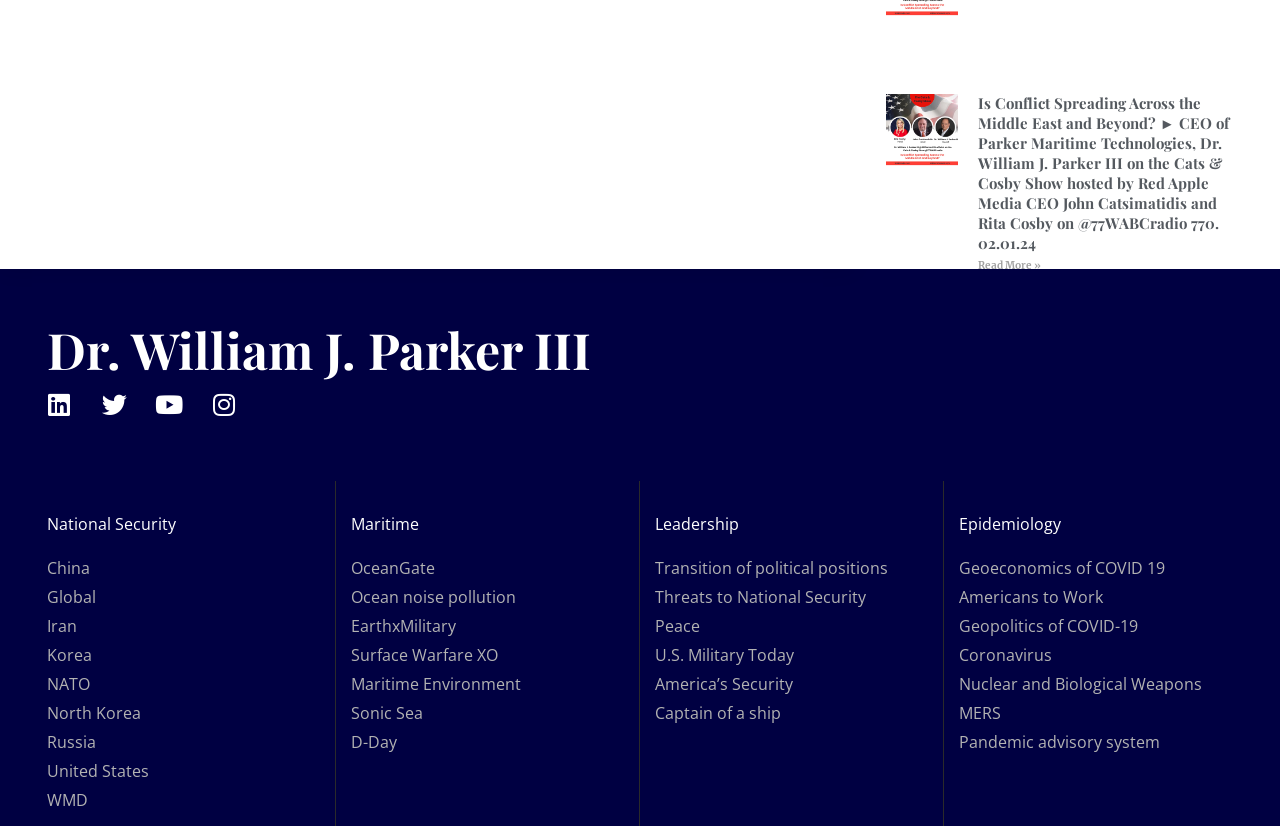Please examine the image and answer the question with a detailed explanation:
What is the topic of the article?

Based on the article title 'Is Conflict Spreading Across the Middle East and Beyond?' and the description 'CEO of Parker Maritime Technologies, Dr. William J. Parker III on the Cats & Cosby Show hosted by Red Apple Media CEO John Catsimatidis and Rita Cosby on @77WABCradio 770. 02.01.24', it can be inferred that the topic of the article is about conflict in the Middle East.